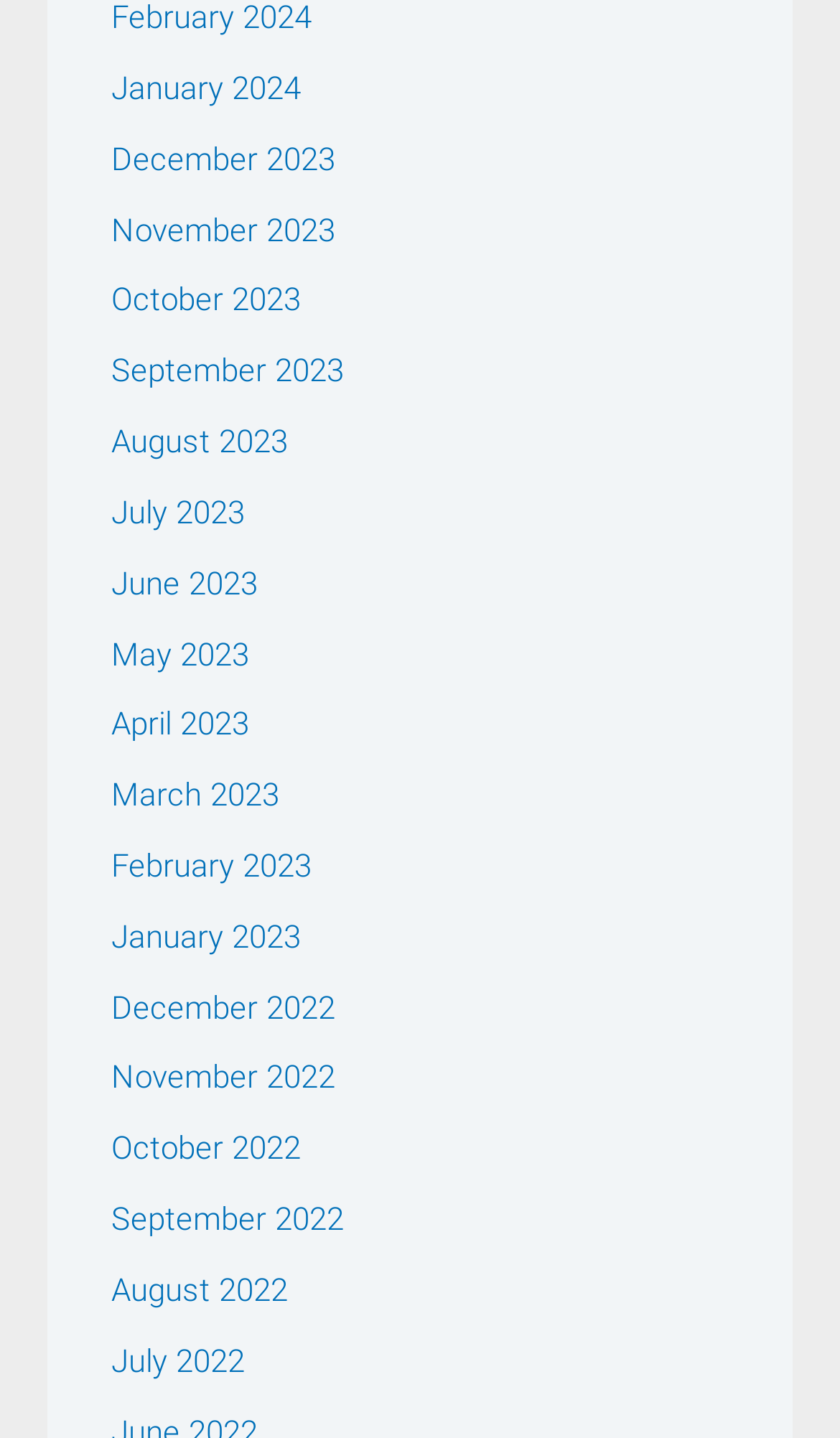Identify the bounding box coordinates of the region that needs to be clicked to carry out this instruction: "access October 2023". Provide these coordinates as four float numbers ranging from 0 to 1, i.e., [left, top, right, bottom].

[0.132, 0.195, 0.358, 0.222]